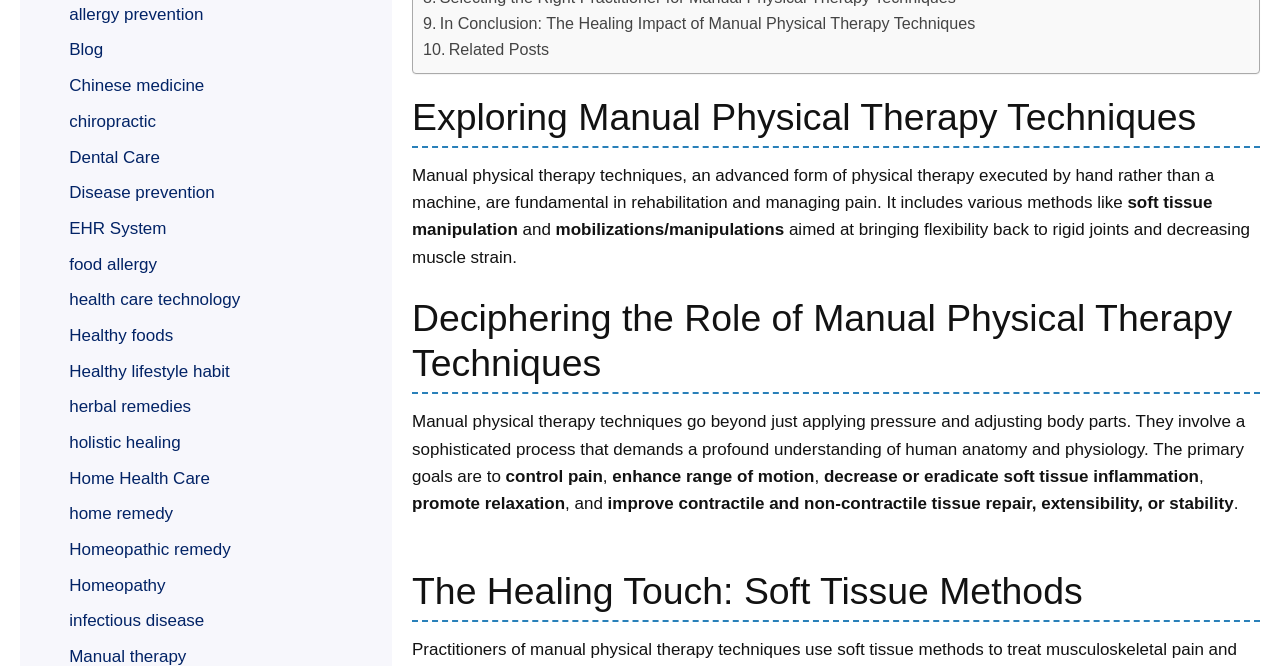Indicate the bounding box coordinates of the clickable region to achieve the following instruction: "Explore 'holistic healing'."

[0.054, 0.65, 0.141, 0.679]